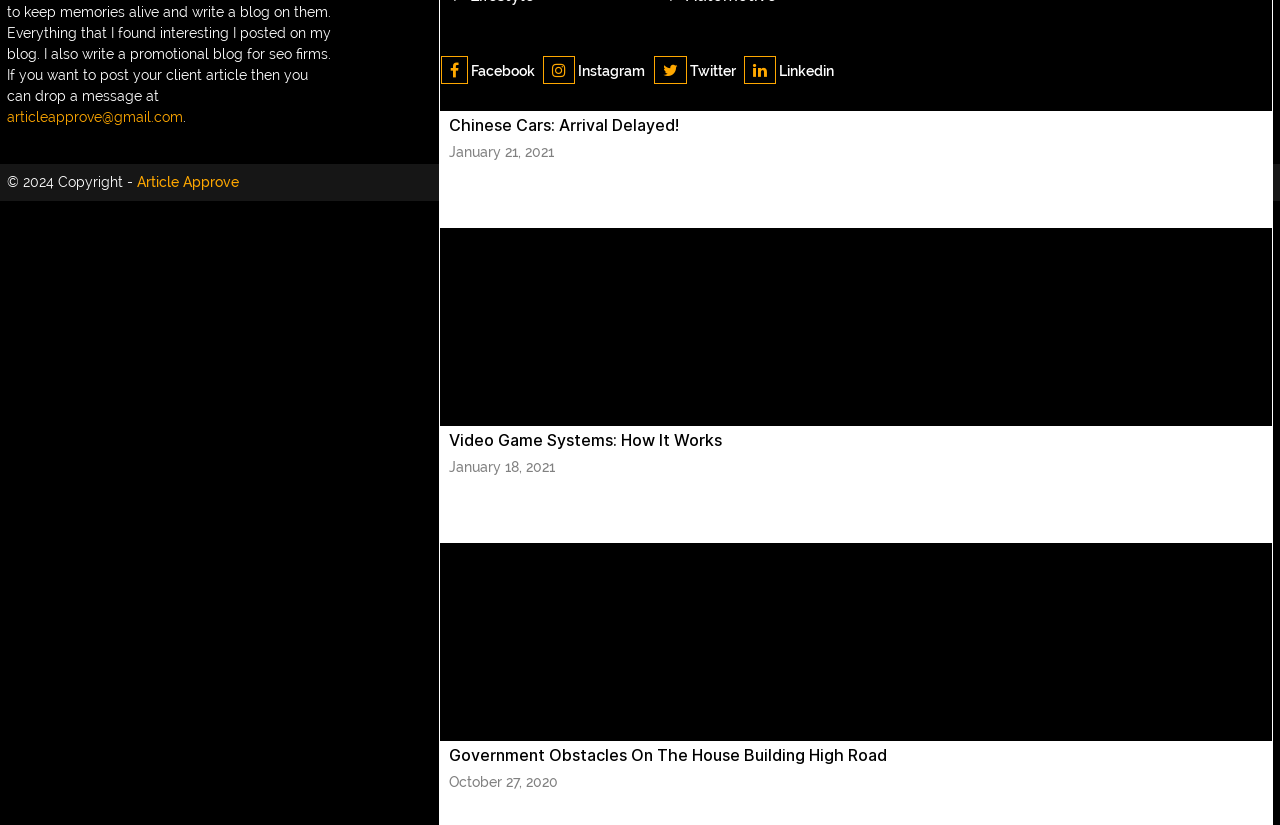Respond concisely with one word or phrase to the following query:
What is the topic of the heading 'Video Game Systems: How It Works'?

Video Game Systems